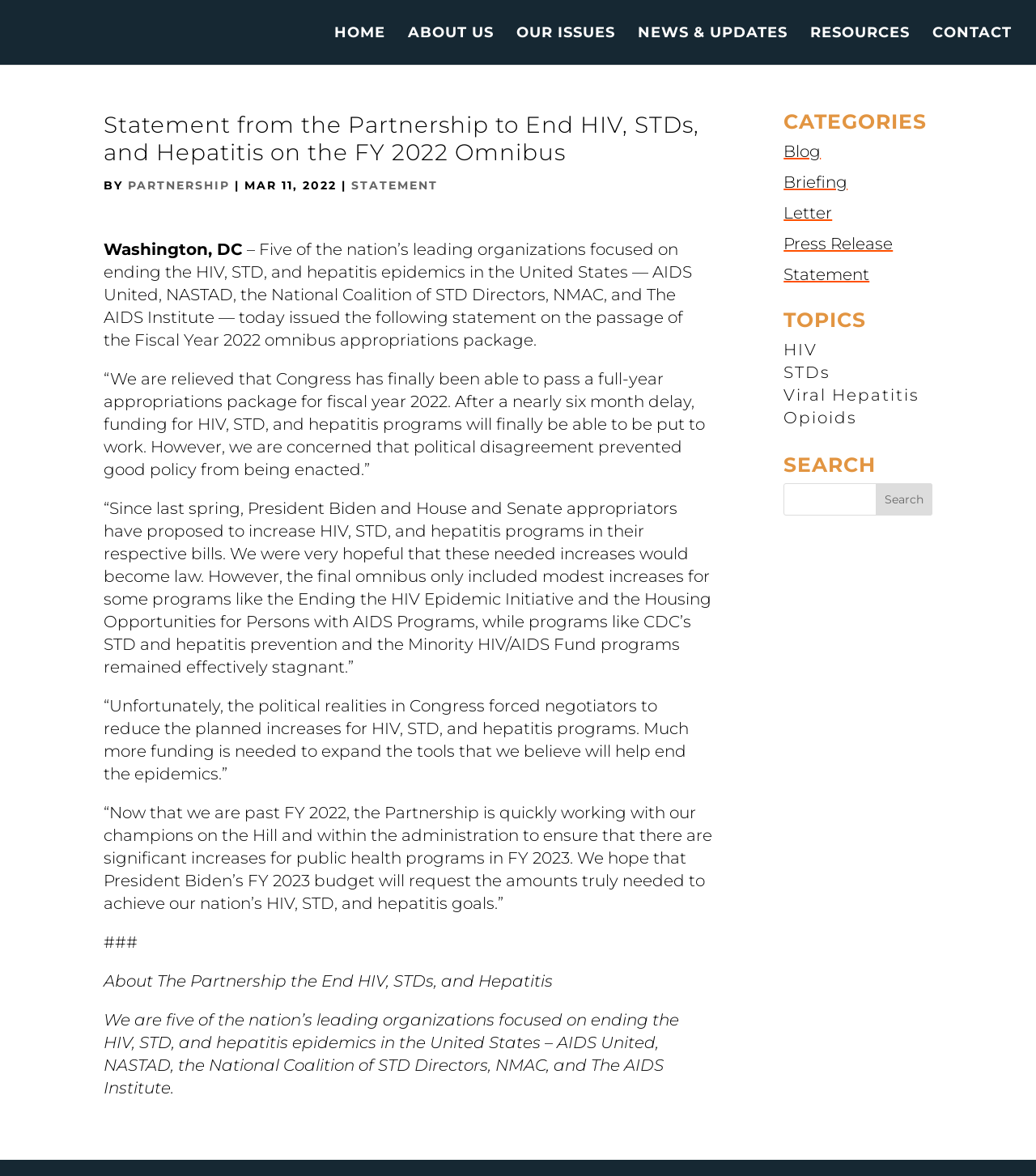Reply to the question with a brief word or phrase: What is the name of the partnership?

Partnership to End HIV, STDs and Hepatitis